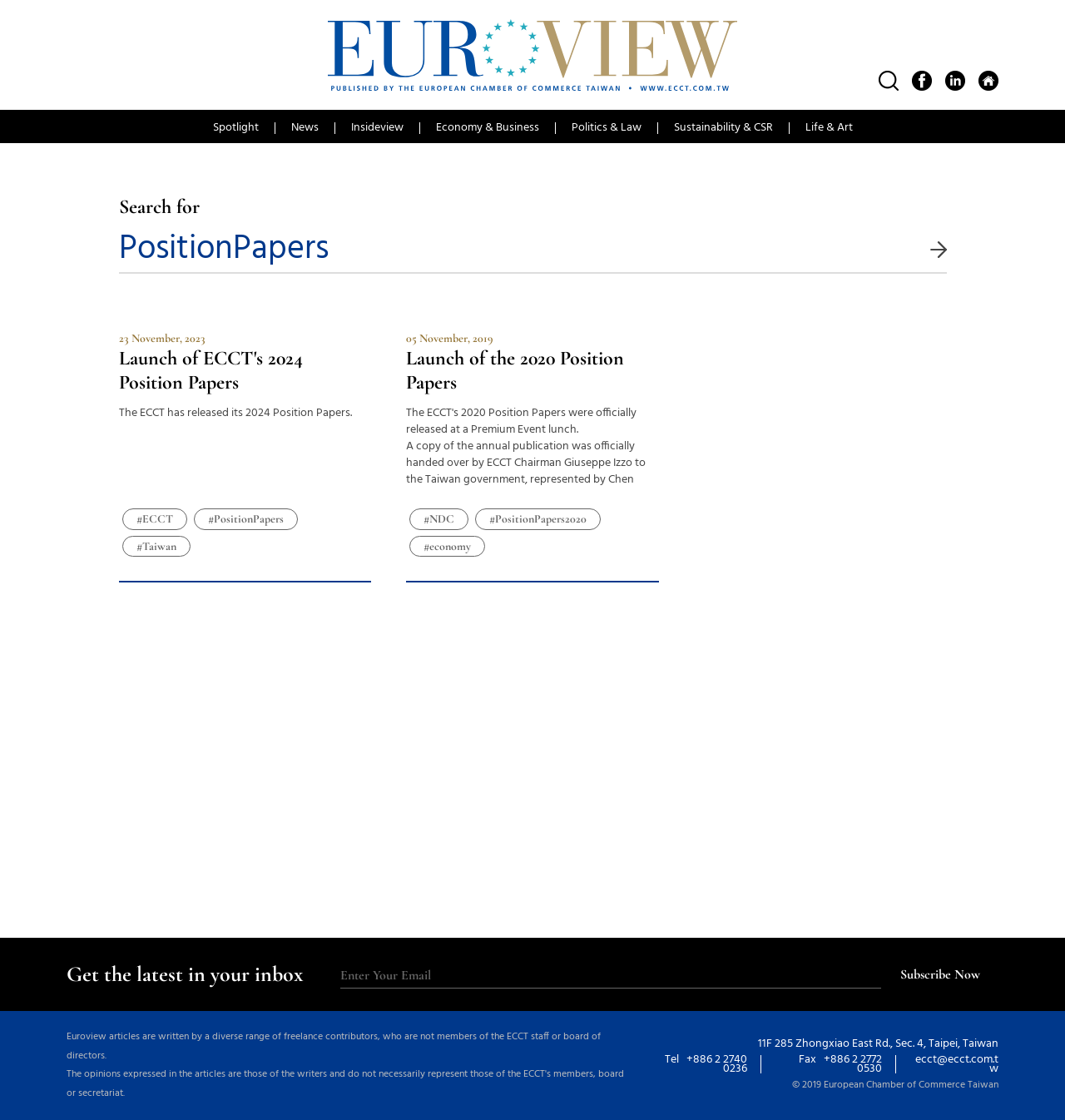Ascertain the bounding box coordinates for the UI element detailed here: "Subscribe Now". The coordinates should be provided as [left, top, right, bottom] with each value being a float between 0 and 1.

[0.84, 0.845, 0.938, 0.894]